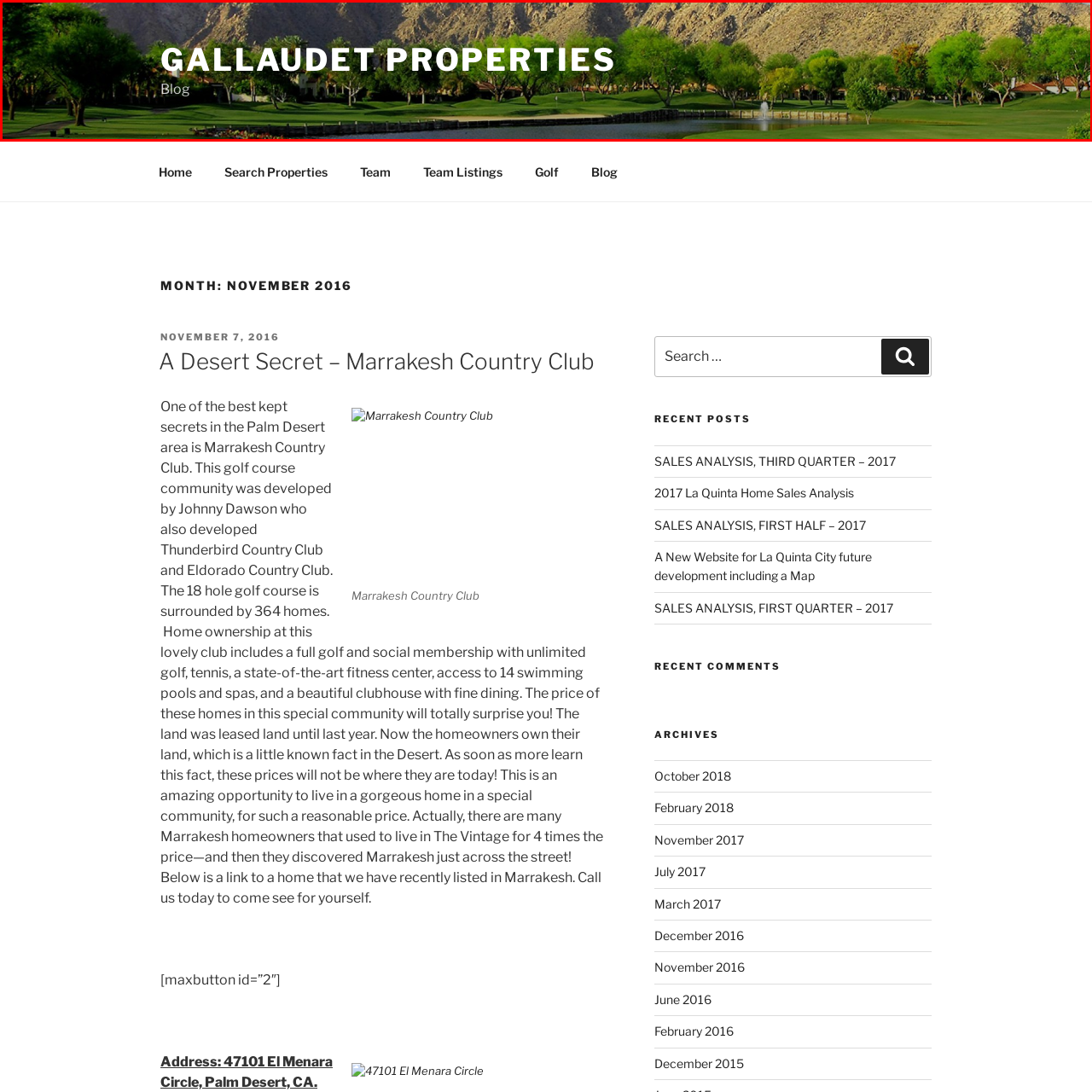Give a detailed account of the picture within the red bounded area.

This image features a serene landscape of the Marrakesh Country Club, showcasing lush green fairways and well-maintained trees in the foreground, framed by majestic mountains in the background. The tranquil scene highlights the natural beauty surrounding the golf community, inviting onlookers to appreciate the peaceful environment. Prominently displayed across the top is the title "Gallaudet Properties," indicating the blog's focus on real estate offerings in this picturesque location. Below the title is the word "Blog," emphasizing the site's purpose of sharing insights and listings related to the properties available in this exclusive community. The combination of the stunning landscape and the branding suggests a commitment to showcasing both the lifestyle and the attractive real estate opportunities in the area.